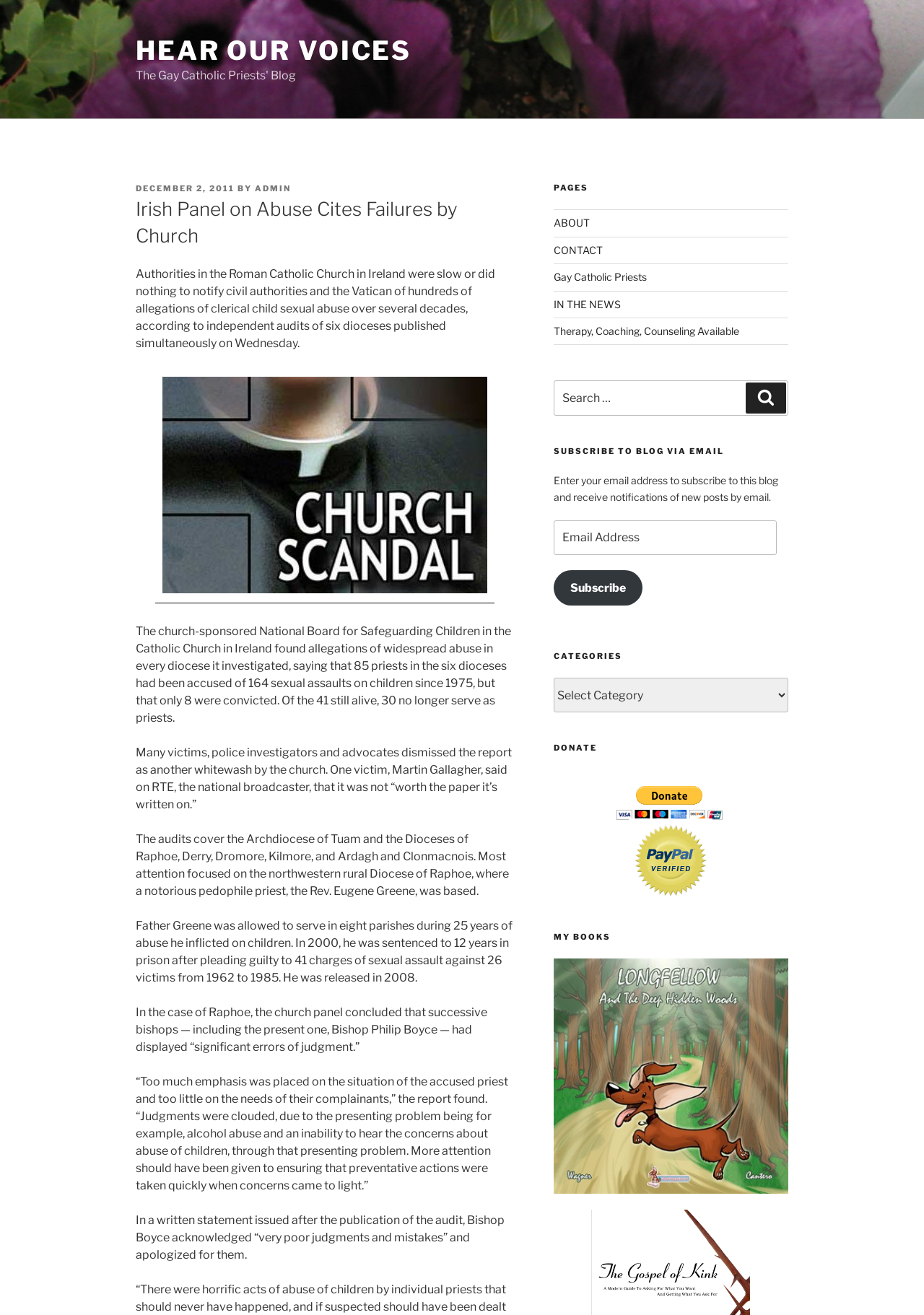Find and extract the text of the primary heading on the webpage.

Irish Panel on Abuse Cites Failures by Church